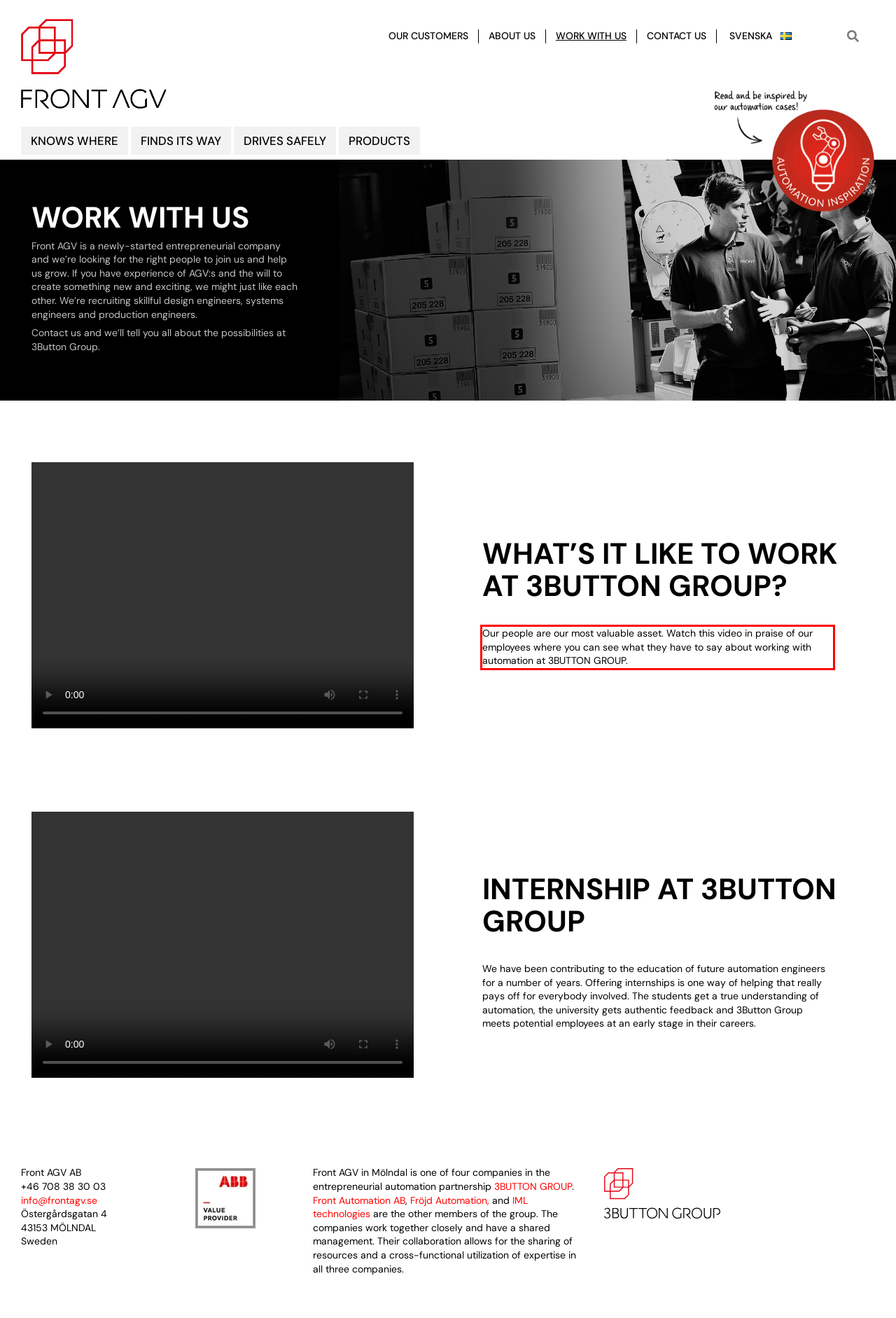There is a UI element on the webpage screenshot marked by a red bounding box. Extract and generate the text content from within this red box.

Our people are our most valuable asset. Watch this video in praise of our employees where you can see what they have to say about working with automation at 3BUTTON GROUP.